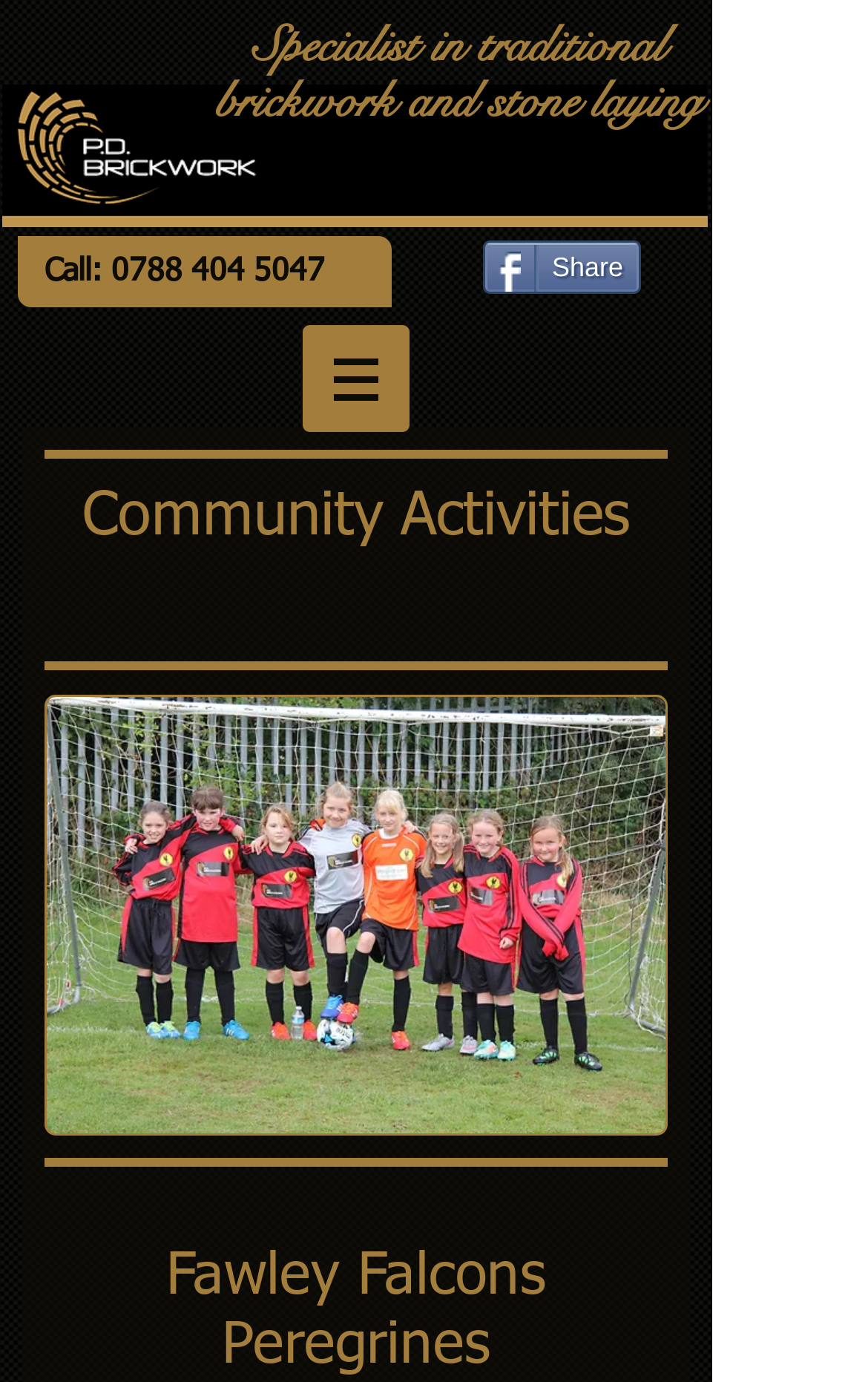What is the purpose of the button?
Provide a detailed answer to the question using information from the image.

I found this information by looking at the button element that has a text label 'Share', which suggests that its purpose is to share something.